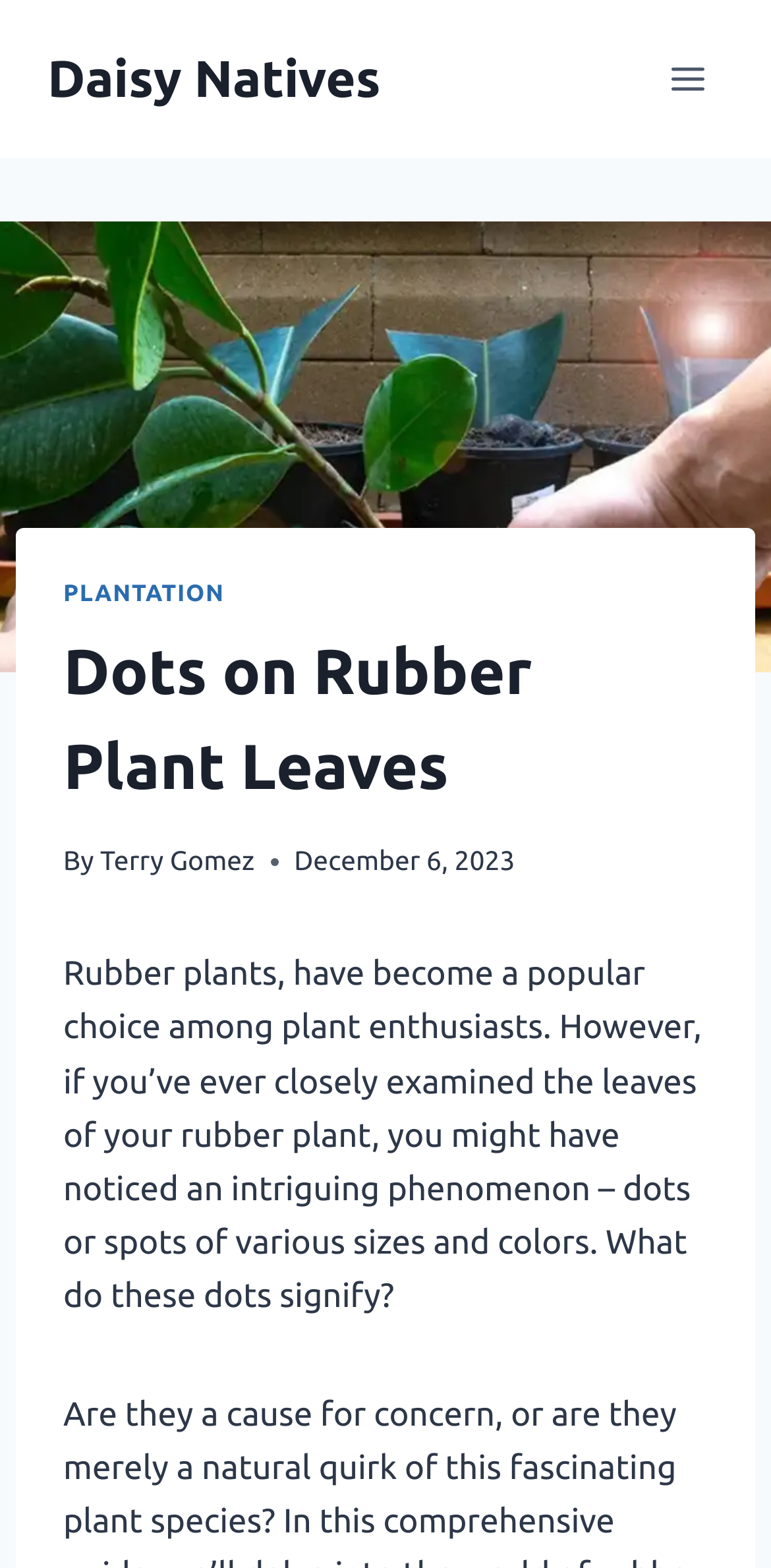Deliver a detailed narrative of the webpage's visual and textual elements.

The webpage is about distinguishing healthy vs. unhealthy dots on rubber plant leaves and provides care tips for vibrant, thriving indoor greenery. At the top left of the page, there is a link to "Daisy Natives" and a button to "Open menu" at the top right. Below the top section, there is a large image of rubber plant leaves, taking up most of the width of the page. 

Above the image, there is a header section with a link to "PLANTATION" on the left, a heading "Dots on Rubber Plant Leaves" in the center, and a byline with a link to the author "Terry Gomez" on the right, along with a timestamp "December 6, 2023". 

Below the image, there is a block of text that discusses the phenomenon of dots or spots on rubber plant leaves, asking what these dots signify.